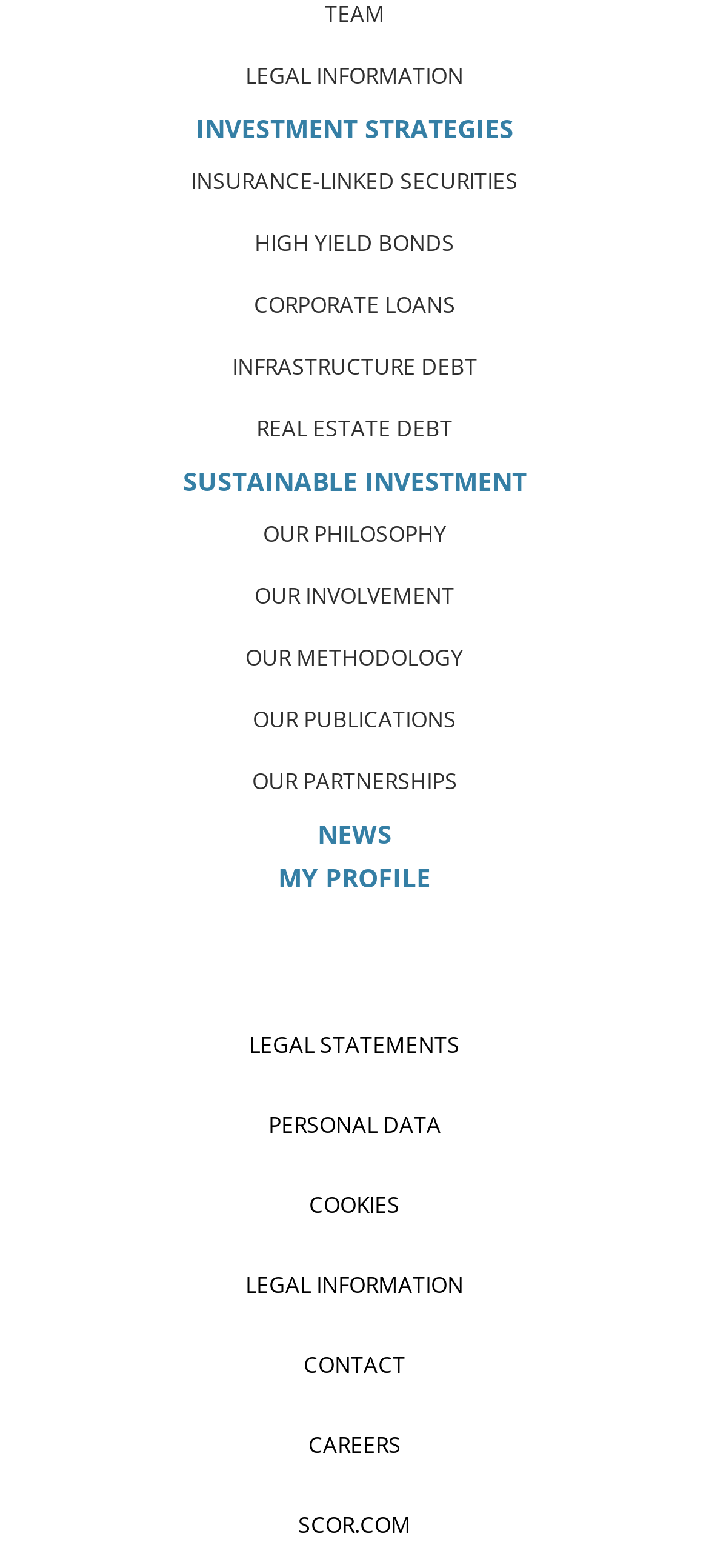How many links start with 'OUR'?
Please provide a comprehensive answer based on the visual information in the image.

By examining the links on the webpage, I found 4 links that start with 'OUR', including 'OUR PHILOSOPHY', 'OUR INVOLVEMENT', 'OUR METHODOLOGY', and 'OUR PUBLICATIONS'.